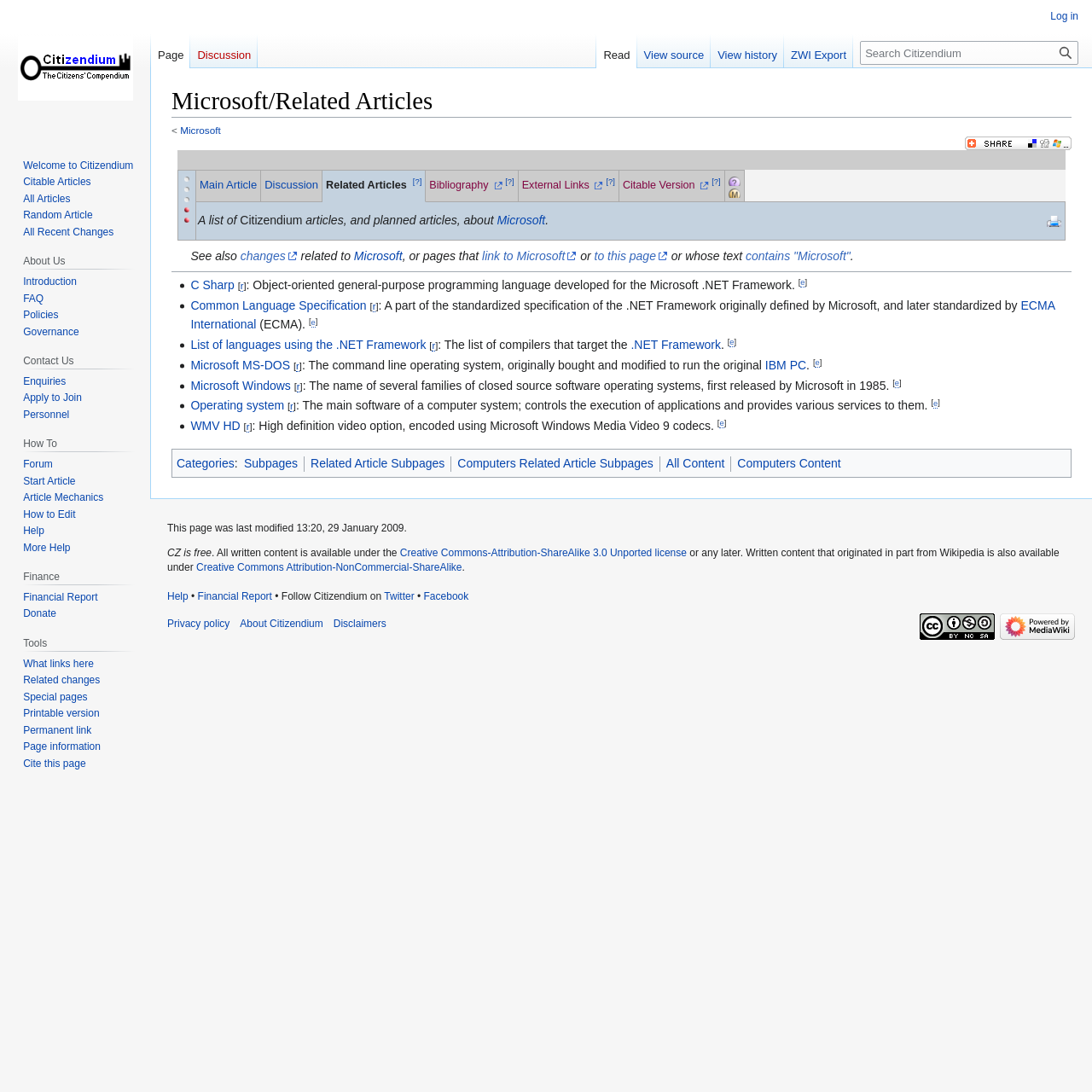Can you specify the bounding box coordinates for the region that should be clicked to fulfill this instruction: "Share via Twitter".

None